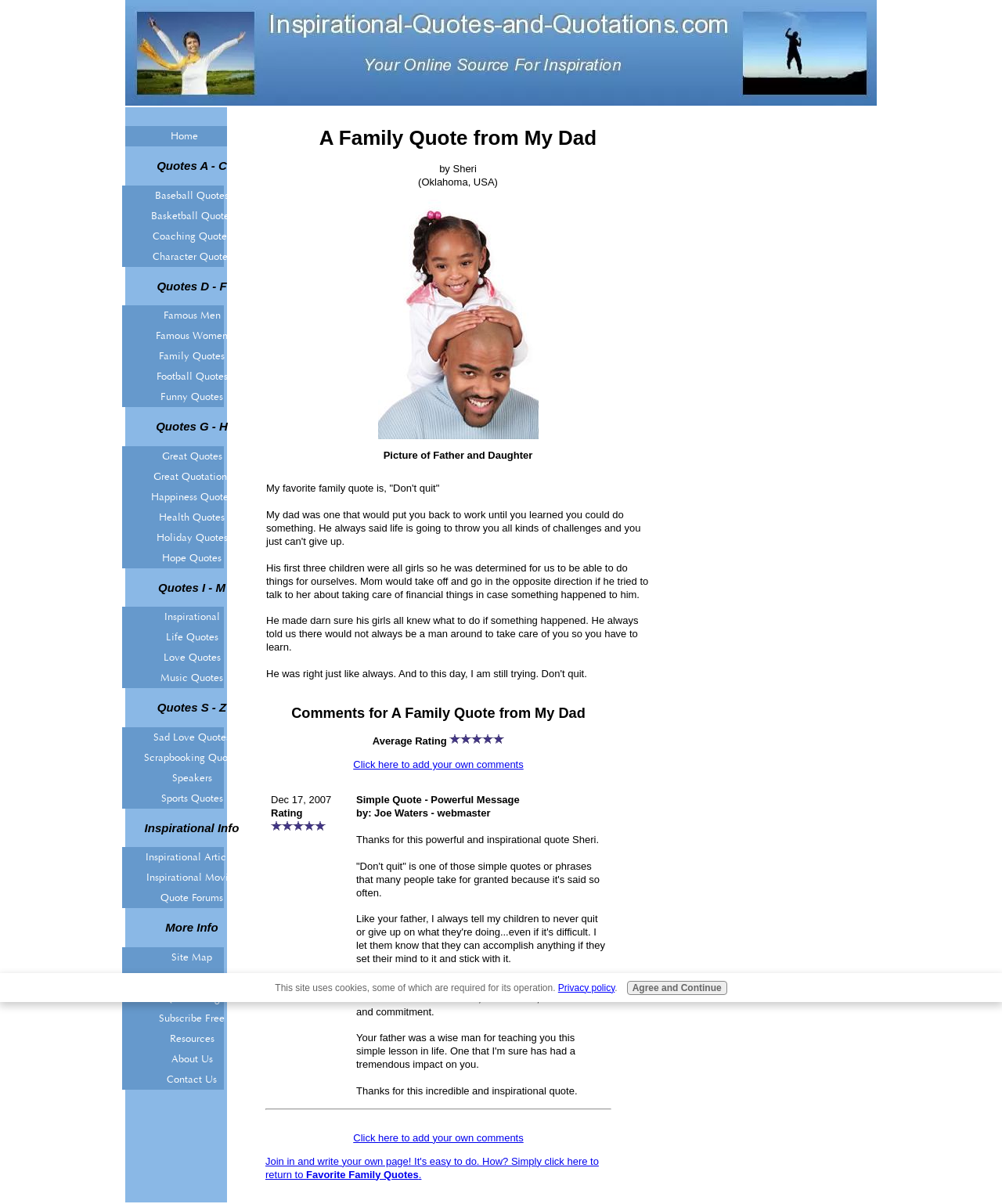Determine the bounding box coordinates of the clickable element to achieve the following action: 'Go to Home'. Provide the coordinates as four float values between 0 and 1, formatted as [left, top, right, bottom].

[0.125, 0.105, 0.242, 0.122]